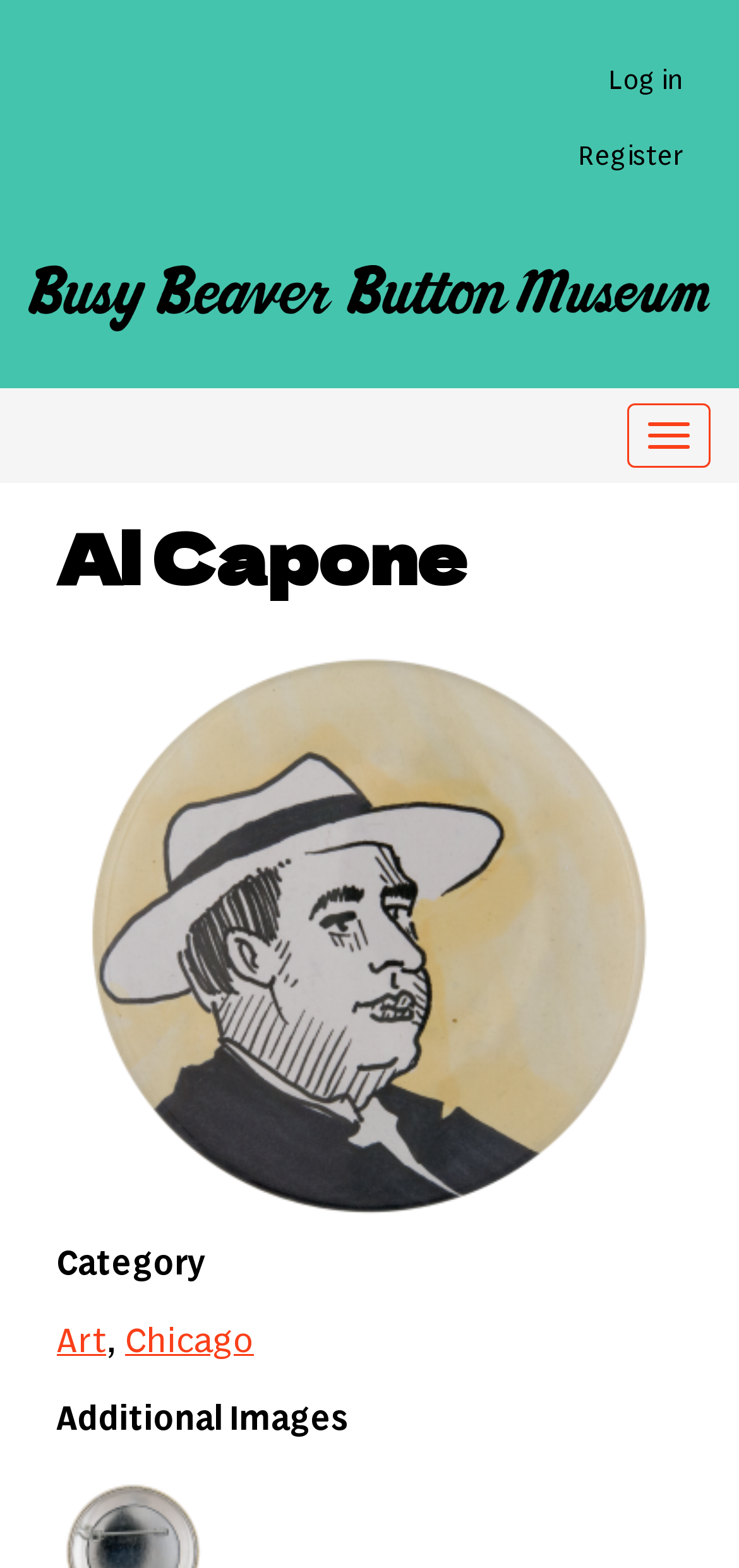Find the bounding box of the UI element described as: "Toggle navigation". The bounding box coordinates should be given as four float values between 0 and 1, i.e., [left, top, right, bottom].

[0.849, 0.257, 0.962, 0.298]